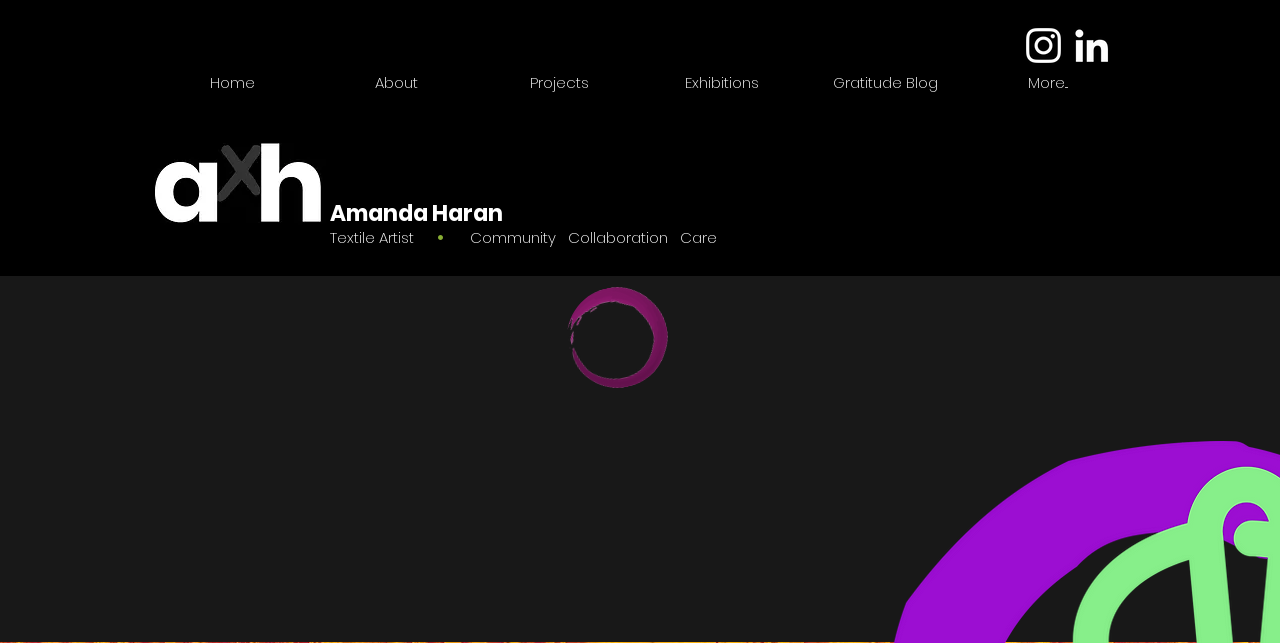Show the bounding box coordinates for the HTML element described as: "aria-label="Amanda Haran Textile Artist Instagram"".

[0.797, 0.034, 0.834, 0.107]